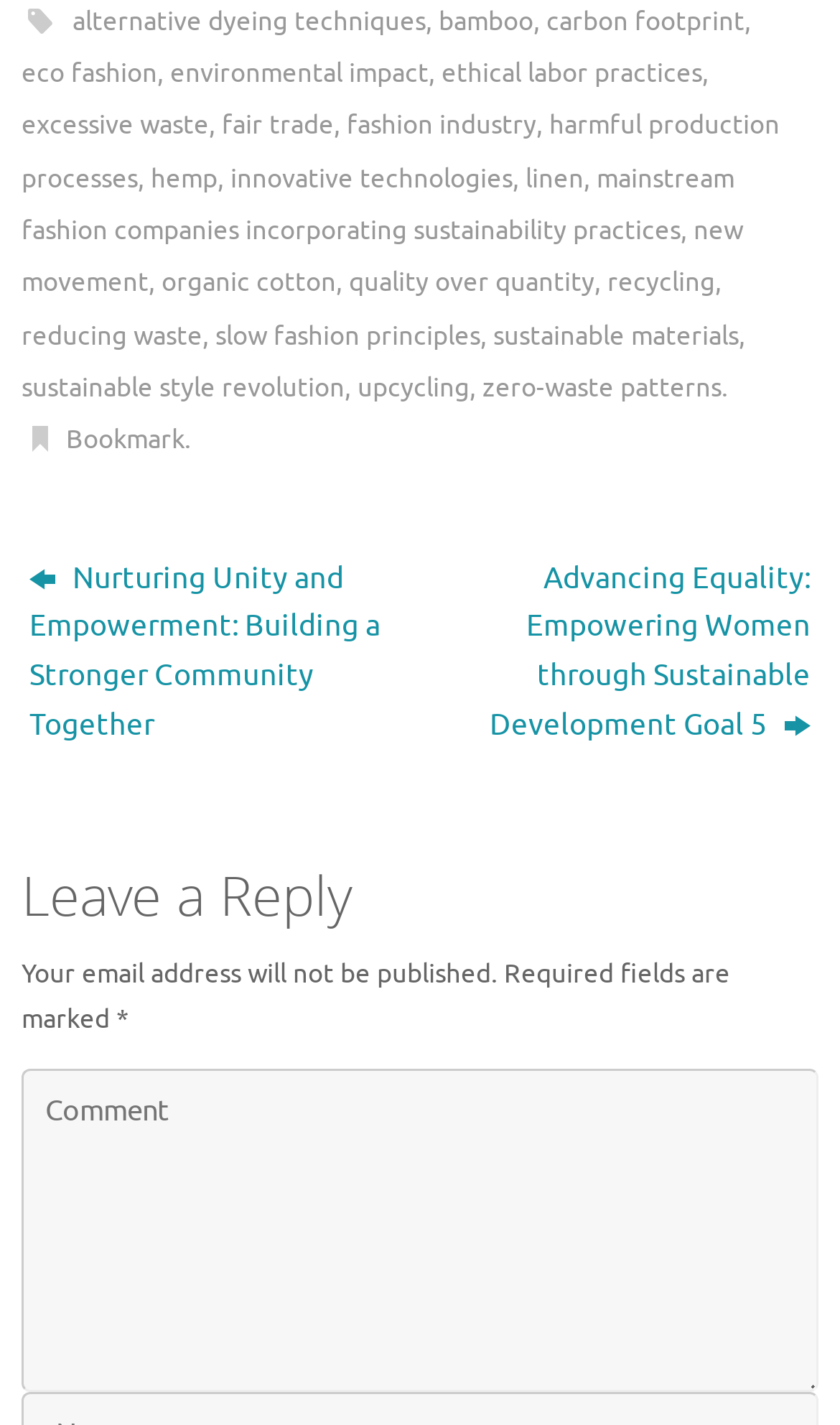Please provide the bounding box coordinates for the element that needs to be clicked to perform the following instruction: "Click on the link about sustainable style revolution". The coordinates should be given as four float numbers between 0 and 1, i.e., [left, top, right, bottom].

[0.026, 0.26, 0.41, 0.284]